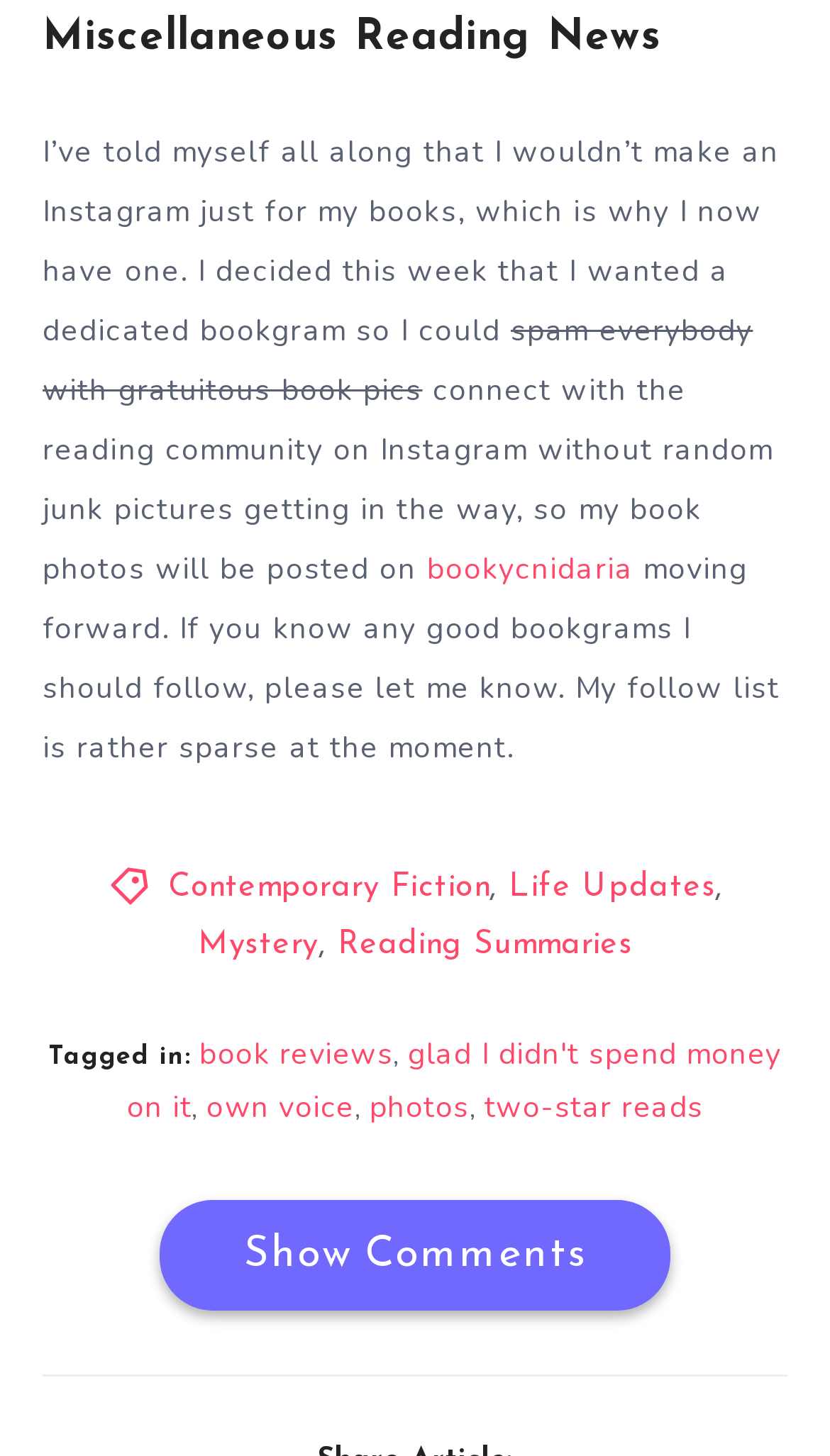Find the bounding box coordinates of the element to click in order to complete the given instruction: "Follow the link to Mystery."

[0.238, 0.638, 0.383, 0.66]